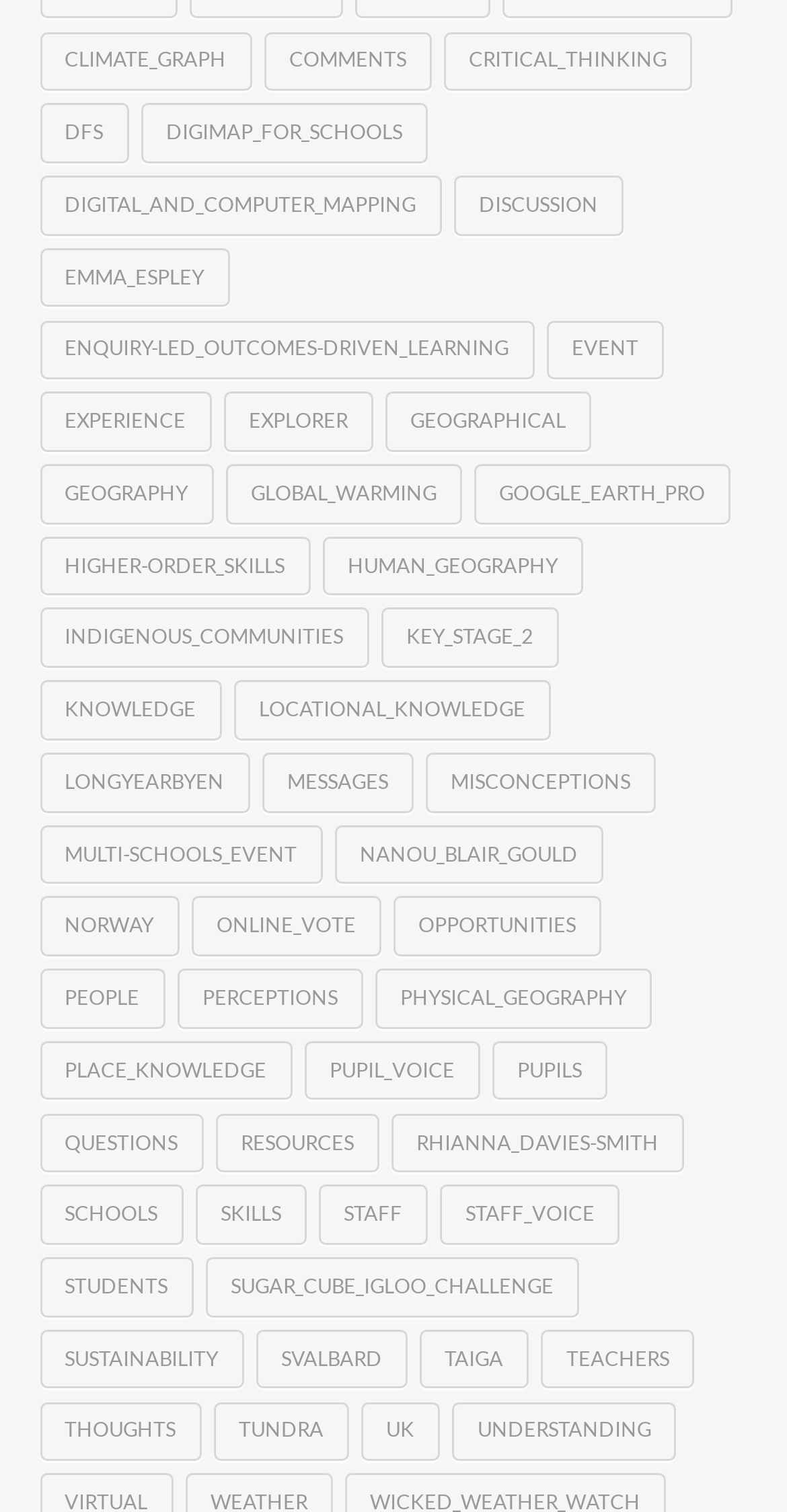Can you pinpoint the bounding box coordinates for the clickable element required for this instruction: "Explore DIGIMAP_FOR_SCHOOLS"? The coordinates should be four float numbers between 0 and 1, i.e., [left, top, right, bottom].

[0.179, 0.068, 0.543, 0.108]